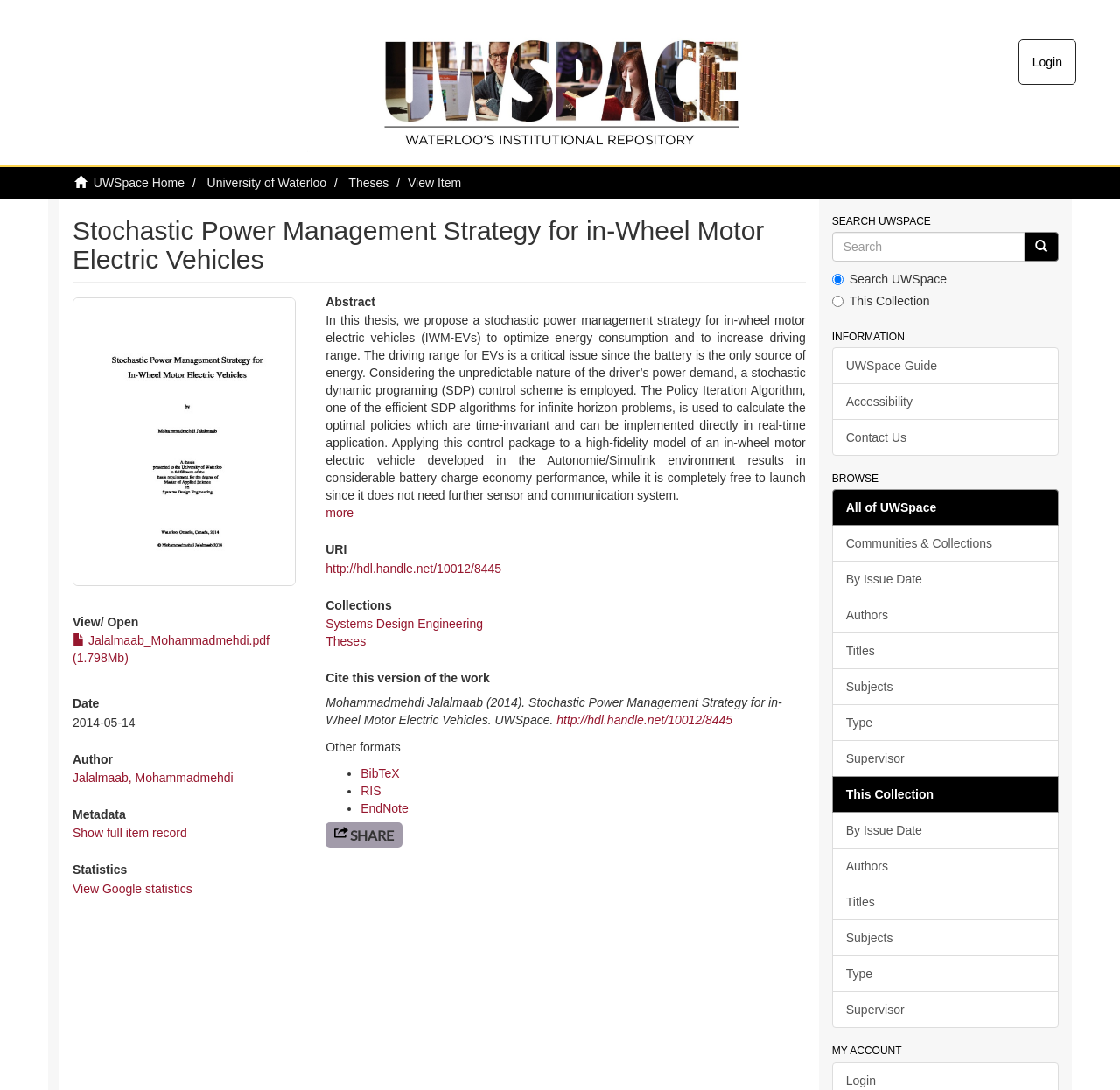Please answer the following question using a single word or phrase: 
What is the file size of the thesis PDF?

1.798Mb